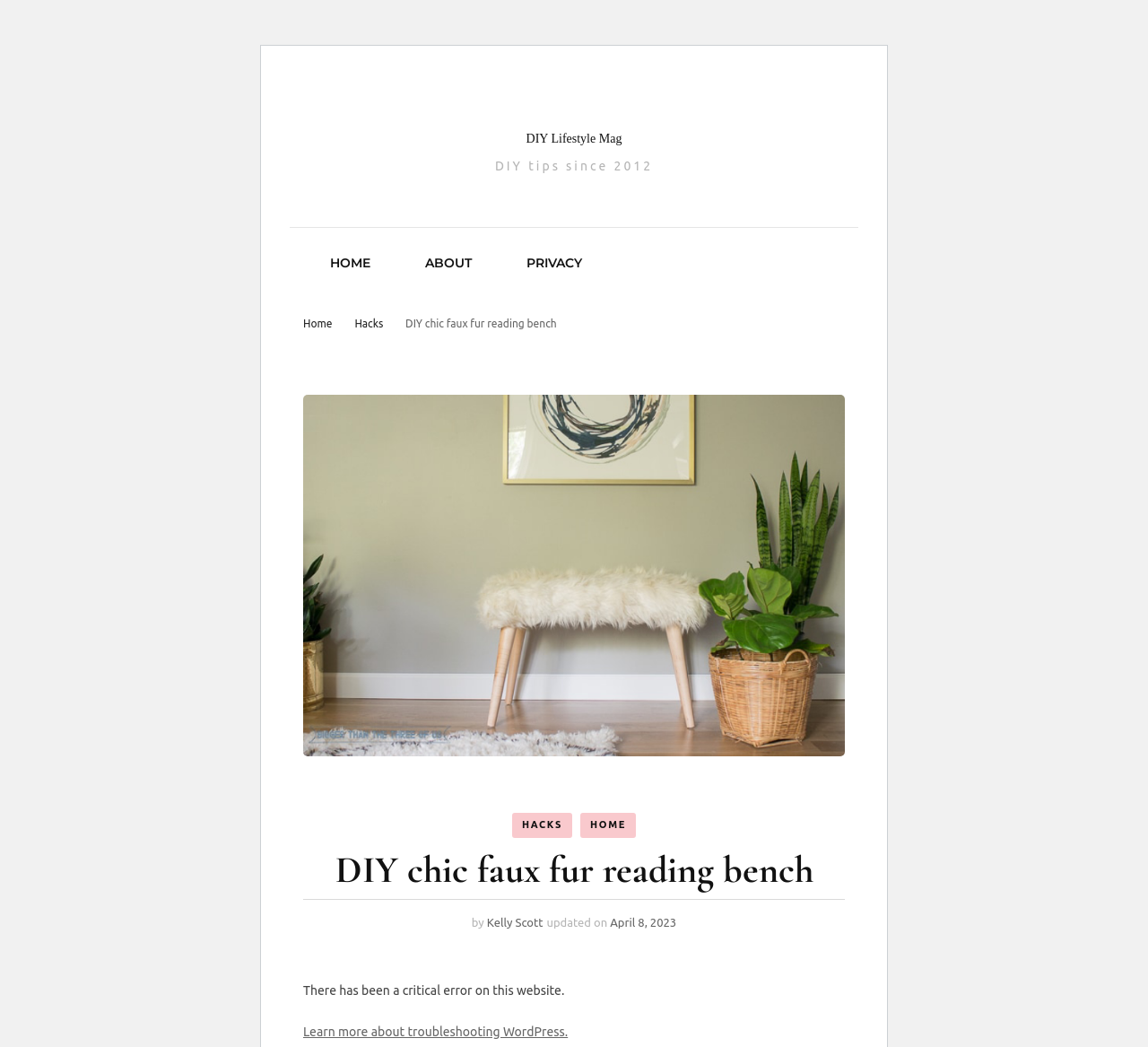Please indicate the bounding box coordinates of the element's region to be clicked to achieve the instruction: "visit Kelly Scott's page". Provide the coordinates as four float numbers between 0 and 1, i.e., [left, top, right, bottom].

[0.424, 0.875, 0.473, 0.887]